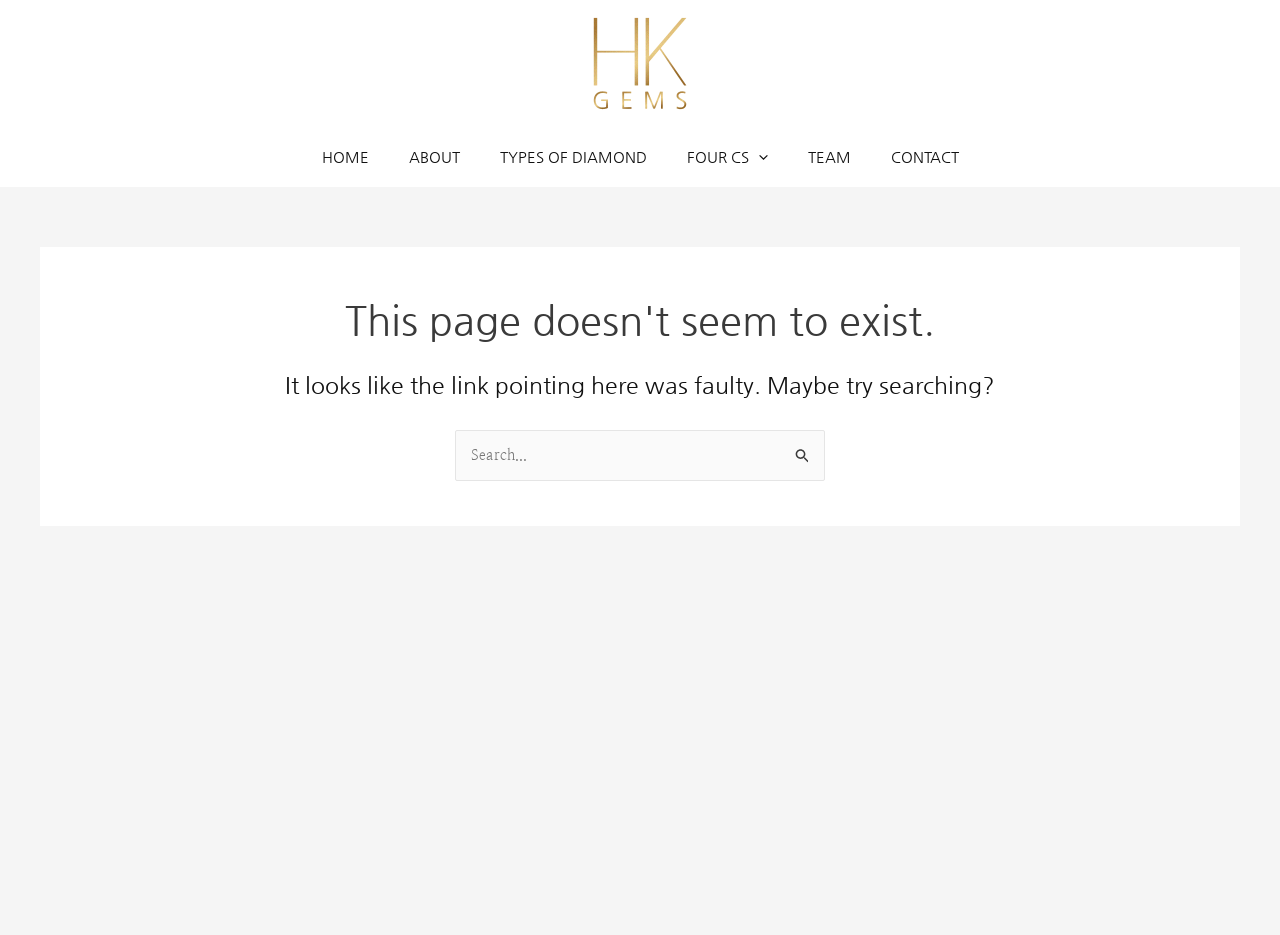Determine the title of the webpage and give its text content.

This page doesn't seem to exist.